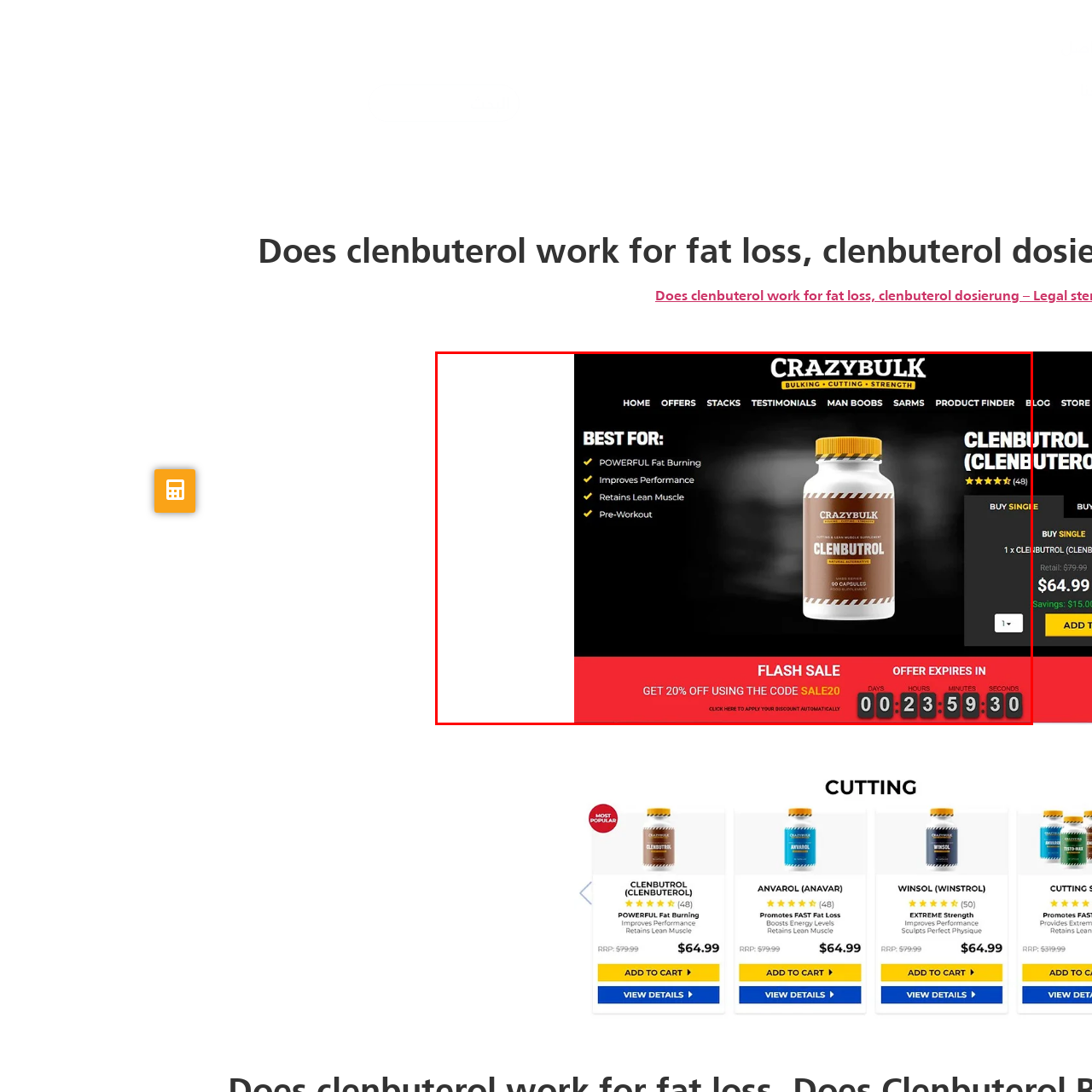What is the purpose of the countdown timer?
Focus on the visual details within the red bounding box and provide an in-depth answer based on your observations.

The countdown timer is displayed below the offer, showing that time is running out for potential buyers to take advantage of the deal, thereby creating a sense of urgency and encouraging immediate purchase.